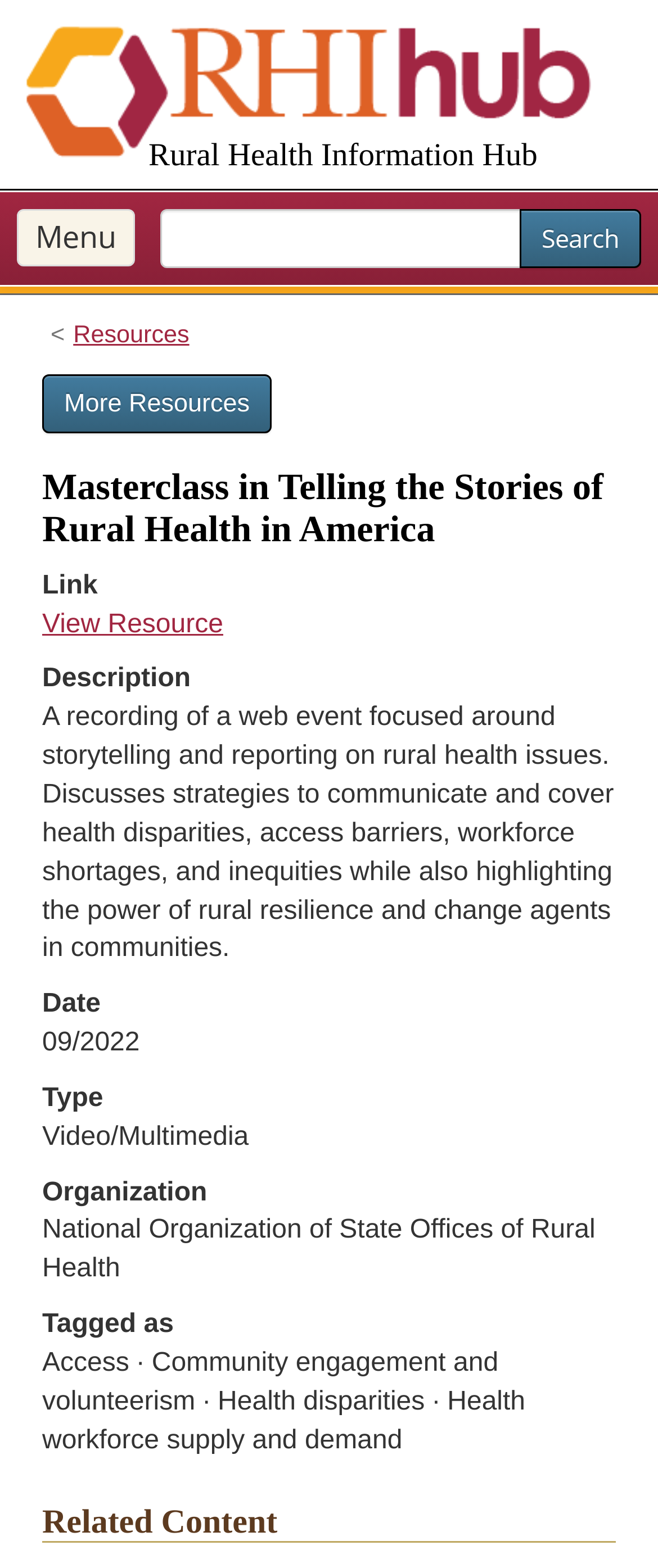Provide a brief response to the question using a single word or phrase: 
What are the tags associated with this resource?

Access · Community engagement and volunteerism · Health disparities · Health workforce supply and demand